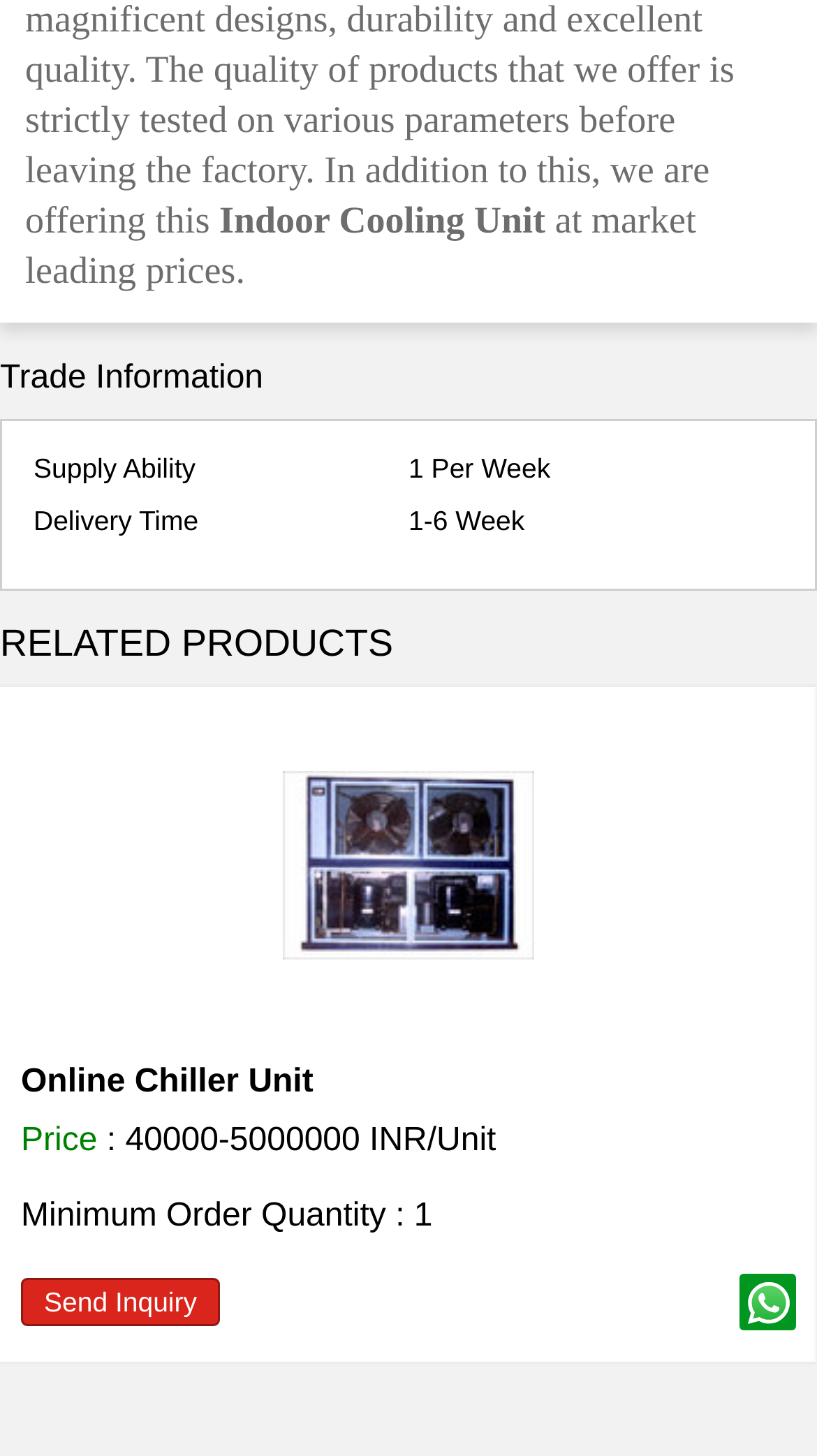How many related products are shown on the webpage?
Look at the image and provide a detailed response to the question.

I found the 'RELATED PRODUCTS' label on the webpage, and below it, I saw only one related product, which is 'Online Chiller Unit', so there is only one related product shown on the webpage.